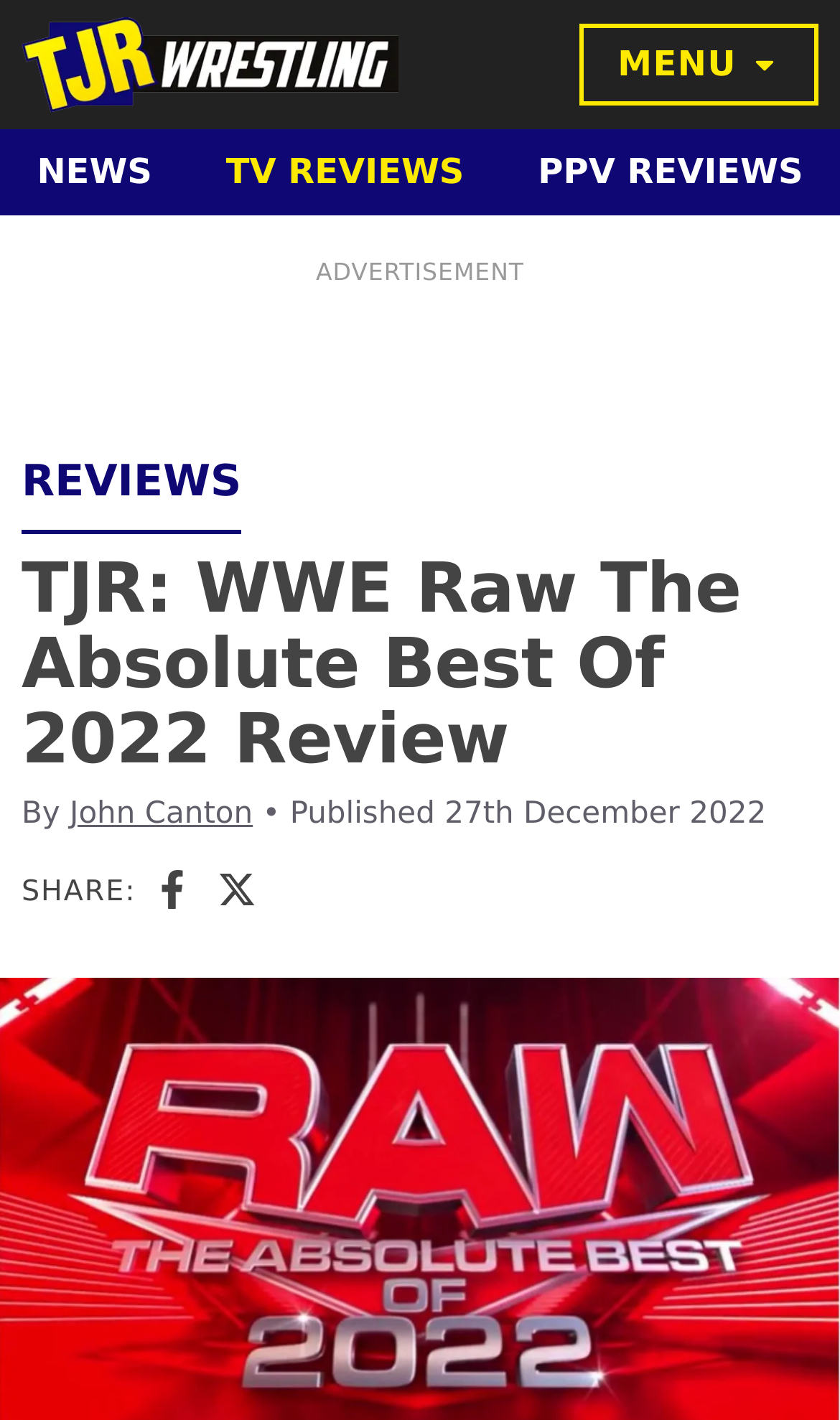Present a detailed account of what is displayed on the webpage.

The webpage is a review of WWE Raw's "The Absolute Best Of 2022" episode. At the top left, there is a logo of TJR Wrestling, accompanied by a link to the website. To the right of the logo, there is a button to toggle the site menu. 

Below the top section, there are three main navigation links: "NEWS", "TV REVIEWS", and "PPV REVIEWS", which are evenly spaced across the top of the page. 

The main content of the page is a review article, which has a heading that reads "TJR: WWE Raw The Absolute Best Of 2022 Review". The article is written by John Canton and was published on December 27th, 2022. 

At the bottom of the article, there are social media sharing links, including Facebook and X, each accompanied by an icon.